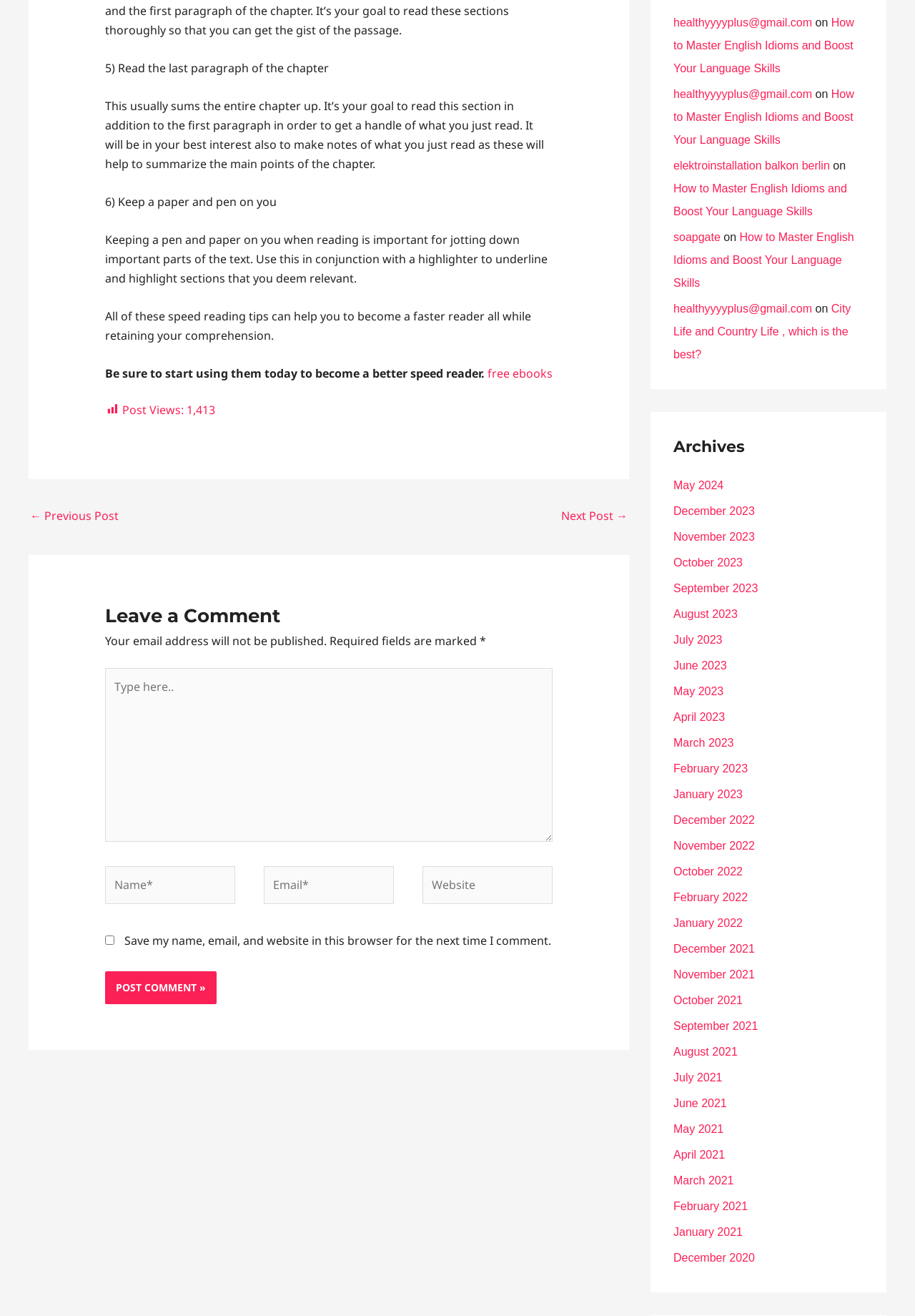Analyze the image and deliver a detailed answer to the question: What is the name of the section where users can leave a comment?

The webpage has a section dedicated to leaving comments, which is labeled as 'Leave a Comment', where users can enter their name, email, and website, and type their comment.